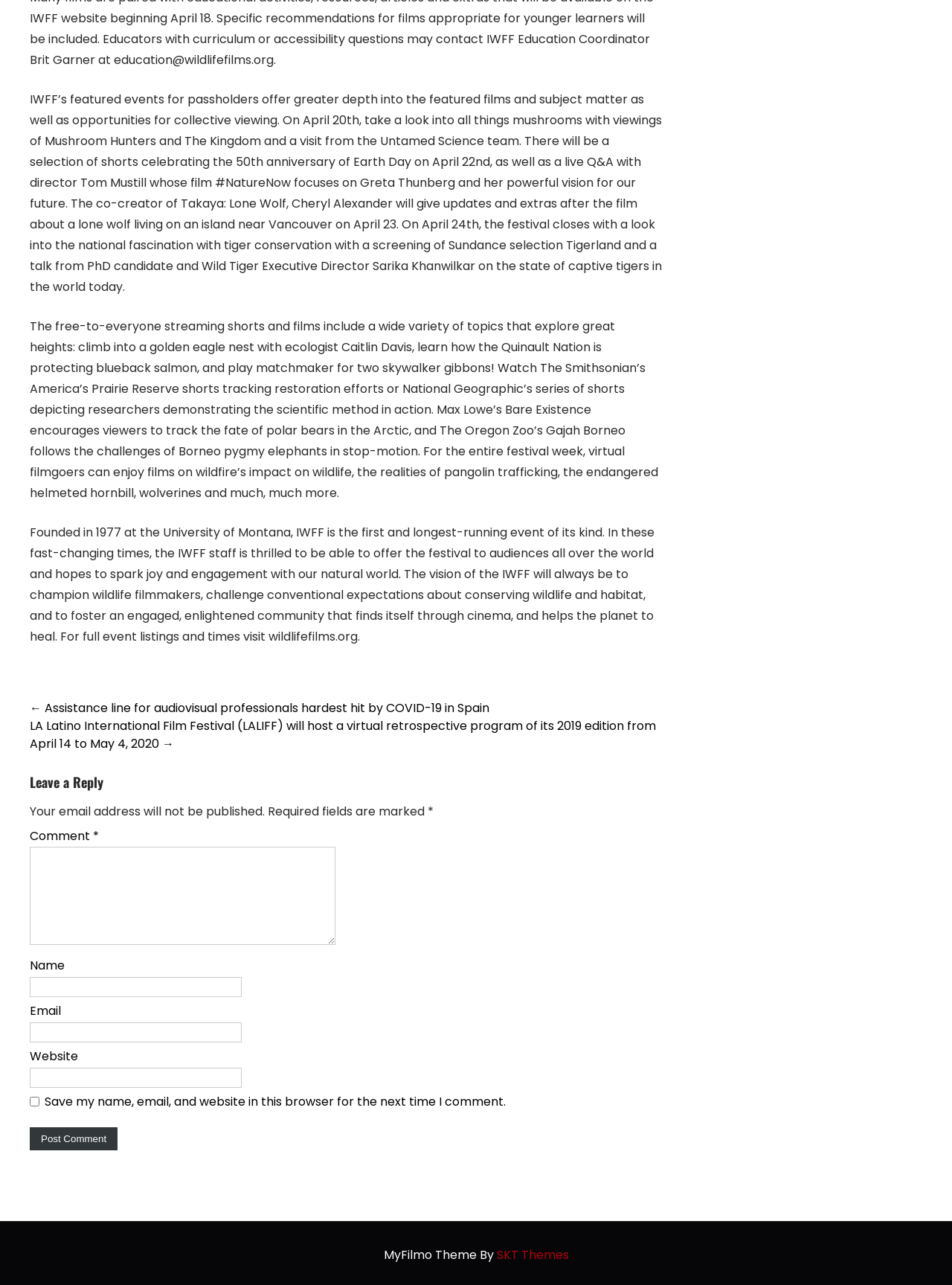What is the name of the organization protecting blueback salmon?
Refer to the image and give a detailed answer to the question.

The text mentions 'learn how the Quinault Nation is protecting blueback salmon' which indicates that the Quinault Nation is the organization protecting blueback salmon.